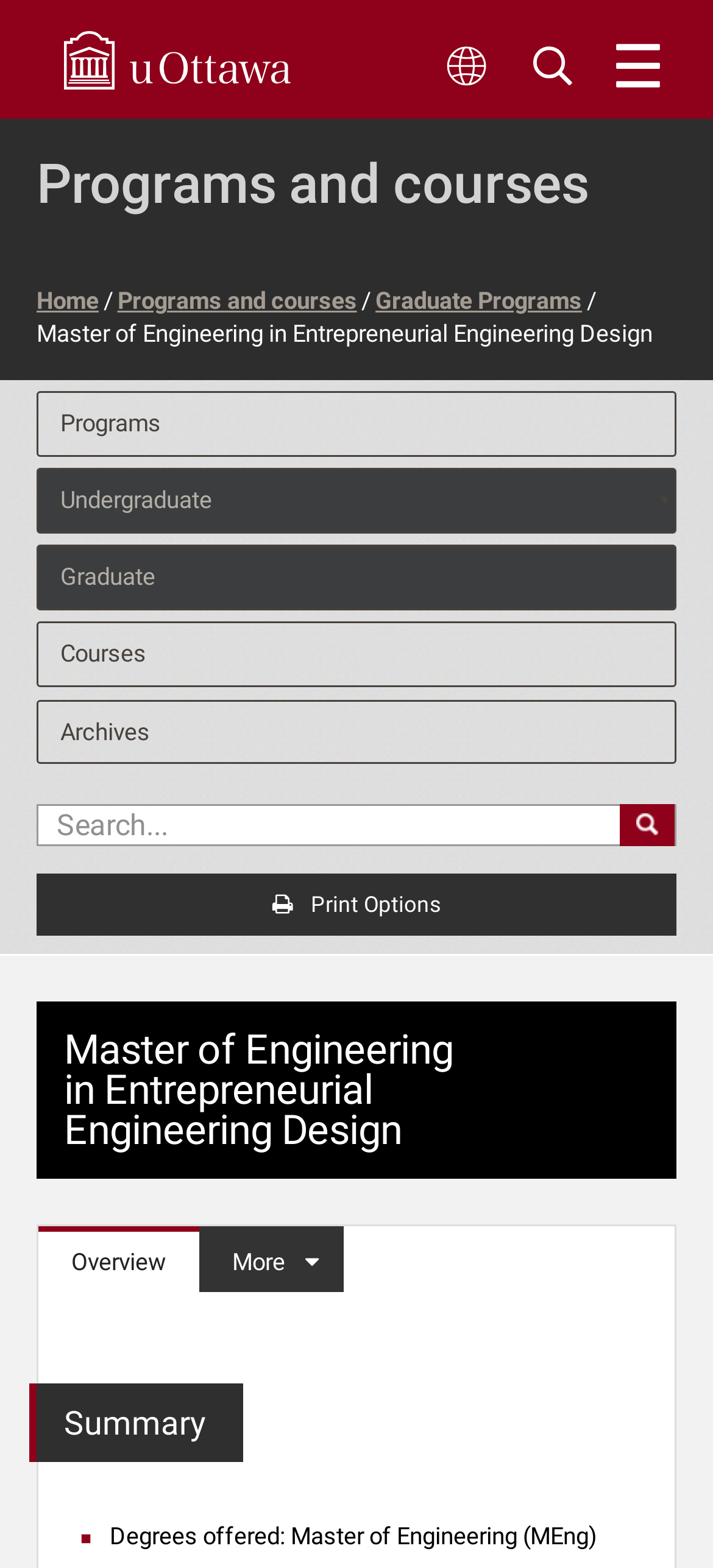Locate the bounding box coordinates of the clickable element to fulfill the following instruction: "Change language". Provide the coordinates as four float numbers between 0 and 1 in the format [left, top, right, bottom].

[0.615, 0.027, 0.705, 0.057]